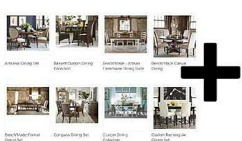What is the purpose of the '+' symbol in the image?
Give a single word or phrase as your answer by examining the image.

To indicate more options